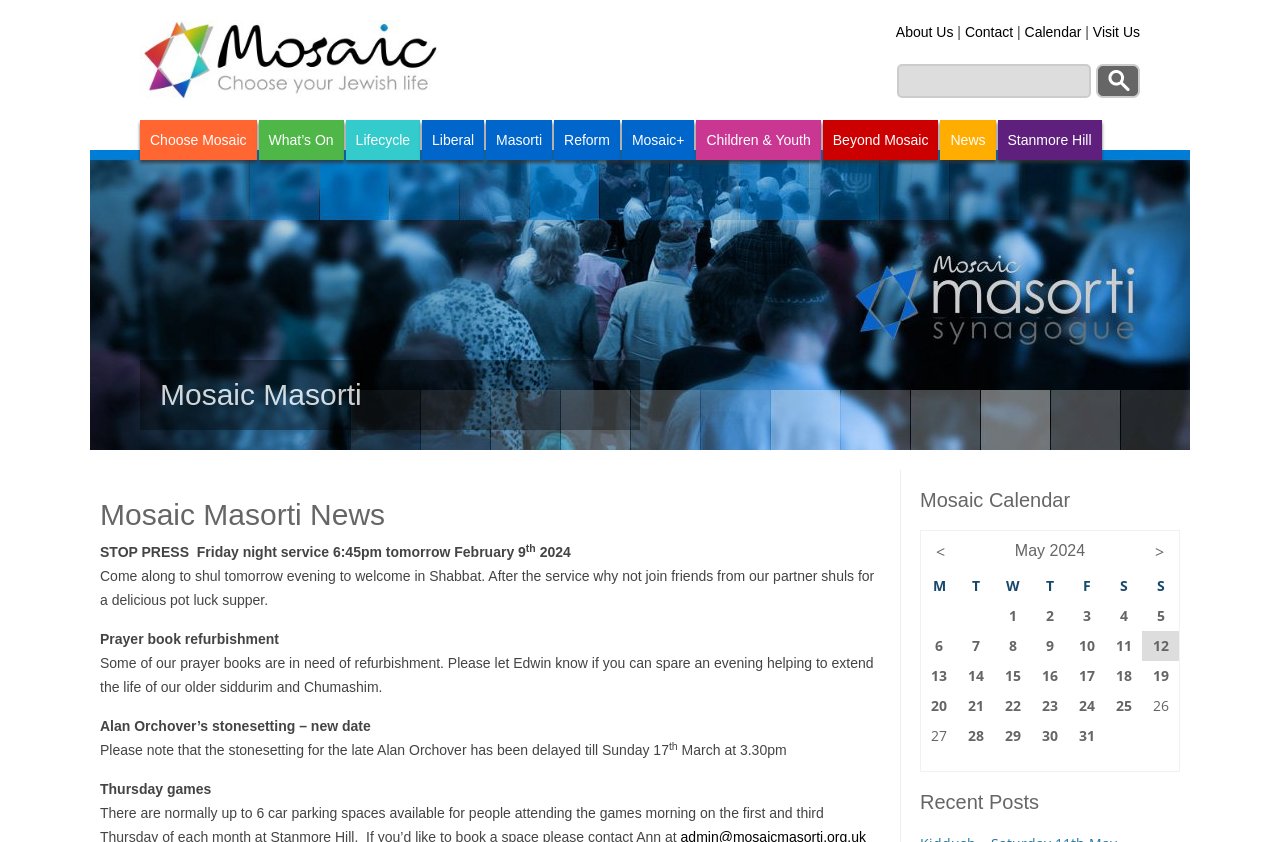Identify the bounding box coordinates for the region to click in order to carry out this instruction: "Visit the About Us page". Provide the coordinates using four float numbers between 0 and 1, formatted as [left, top, right, bottom].

[0.7, 0.029, 0.745, 0.048]